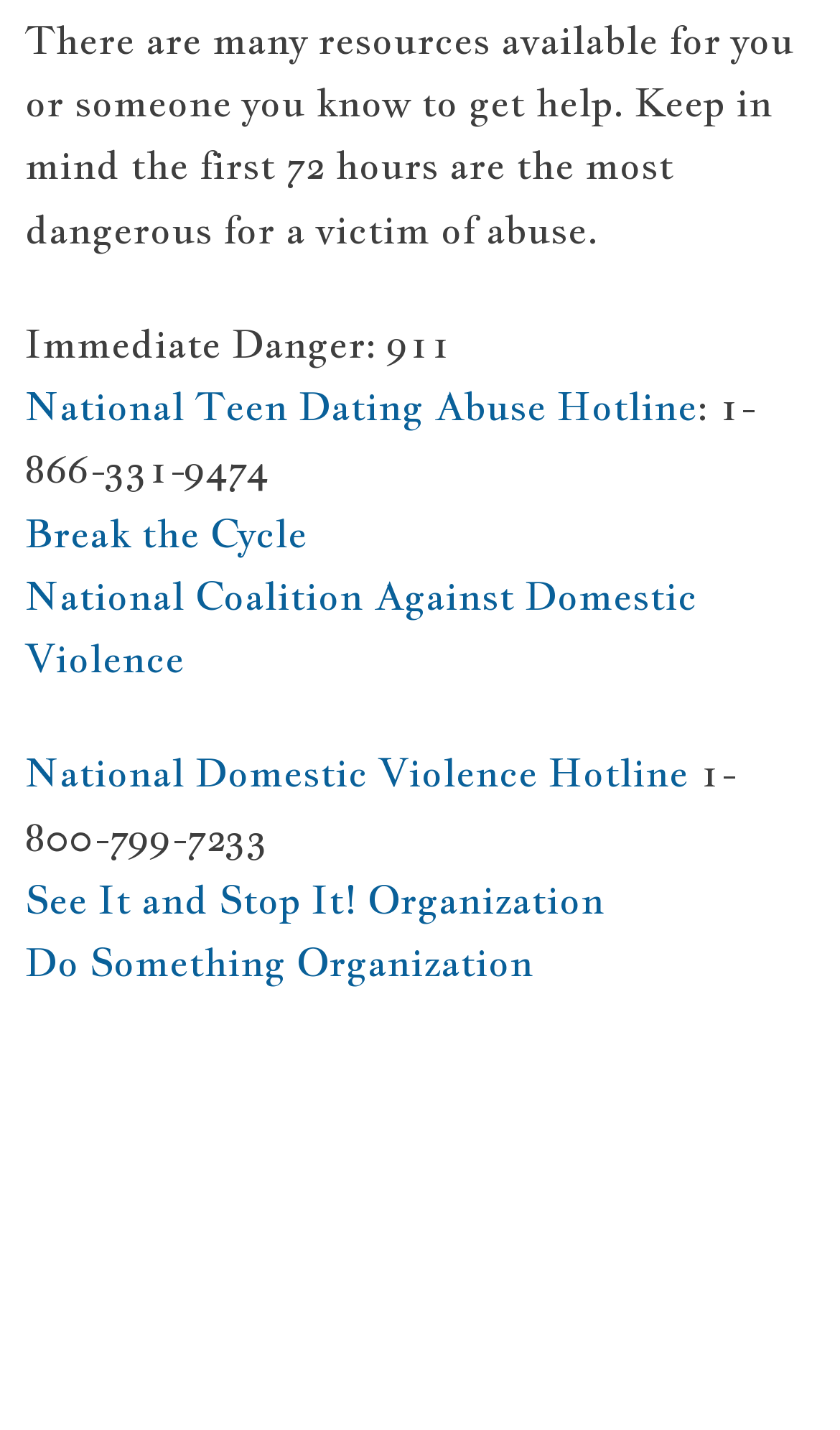What is the recommended hotline for immediate danger?
Using the details from the image, give an elaborate explanation to answer the question.

The webpage provides a list of resources for help, and at the top, it mentions 'Immediate Danger: 911', indicating that 911 is the recommended hotline for immediate danger.